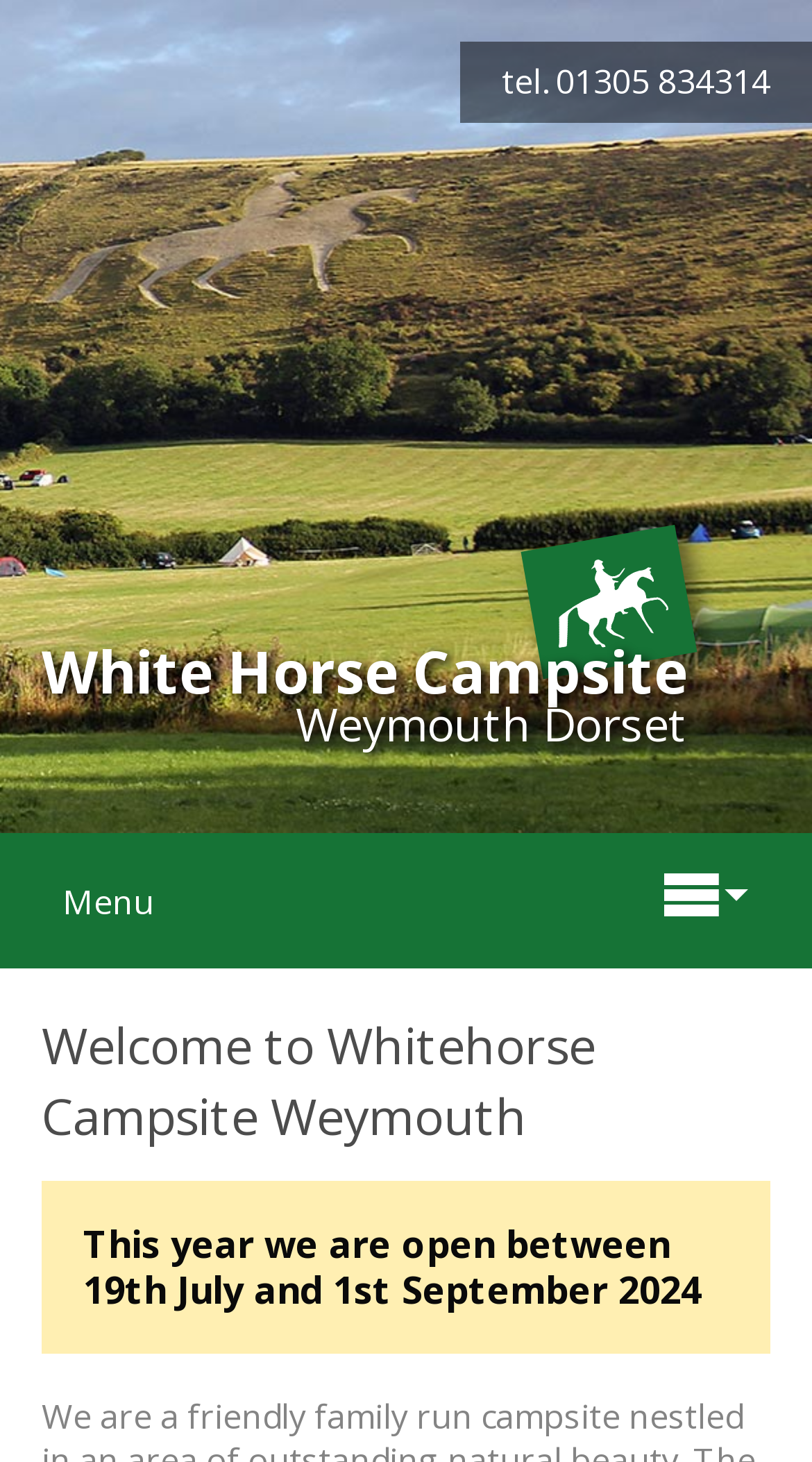Please answer the following query using a single word or phrase: 
Where is the campsite located?

Weymouth Dorset